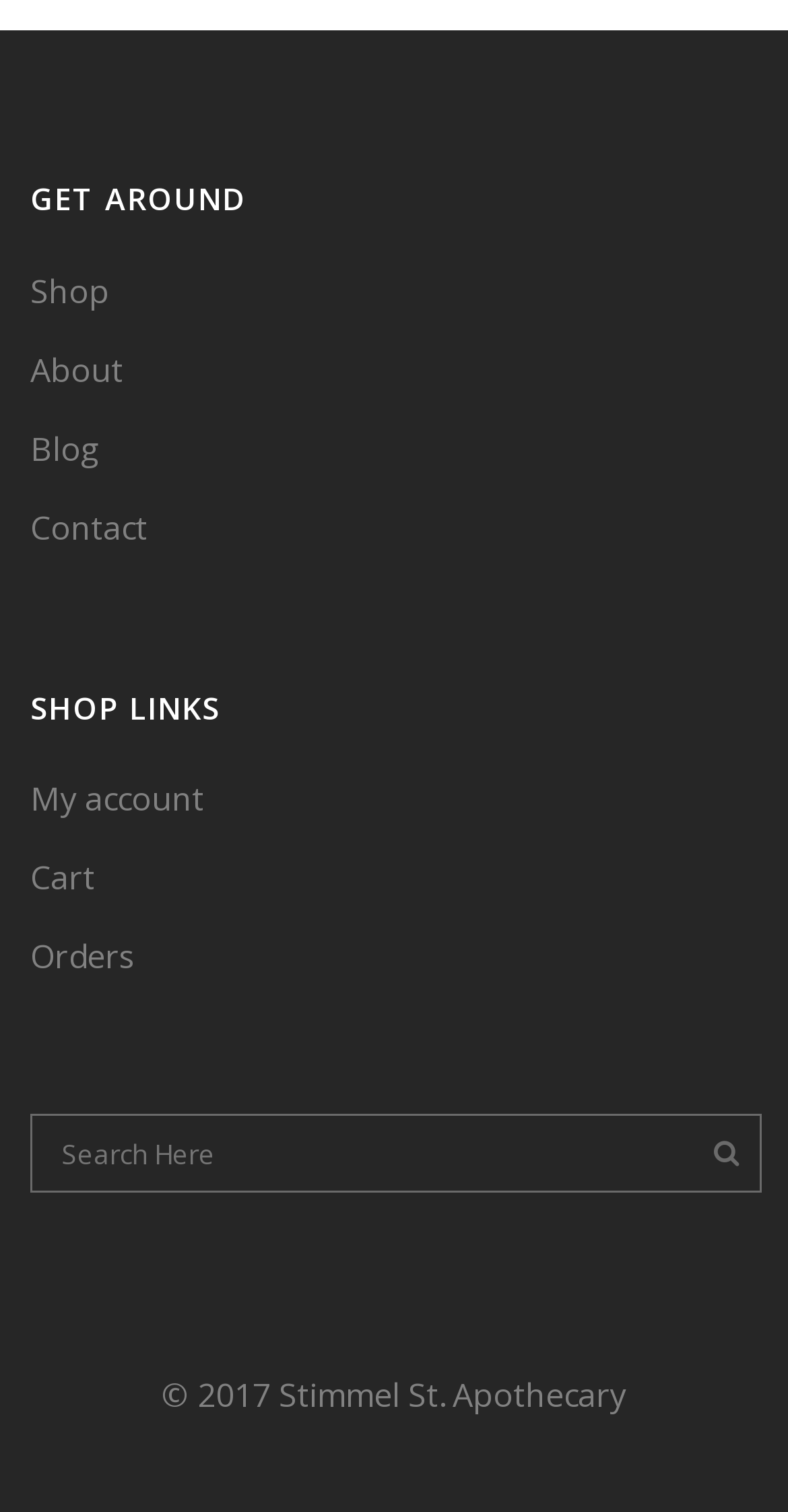Please specify the bounding box coordinates for the clickable region that will help you carry out the instruction: "check orders".

[0.038, 0.618, 0.962, 0.647]